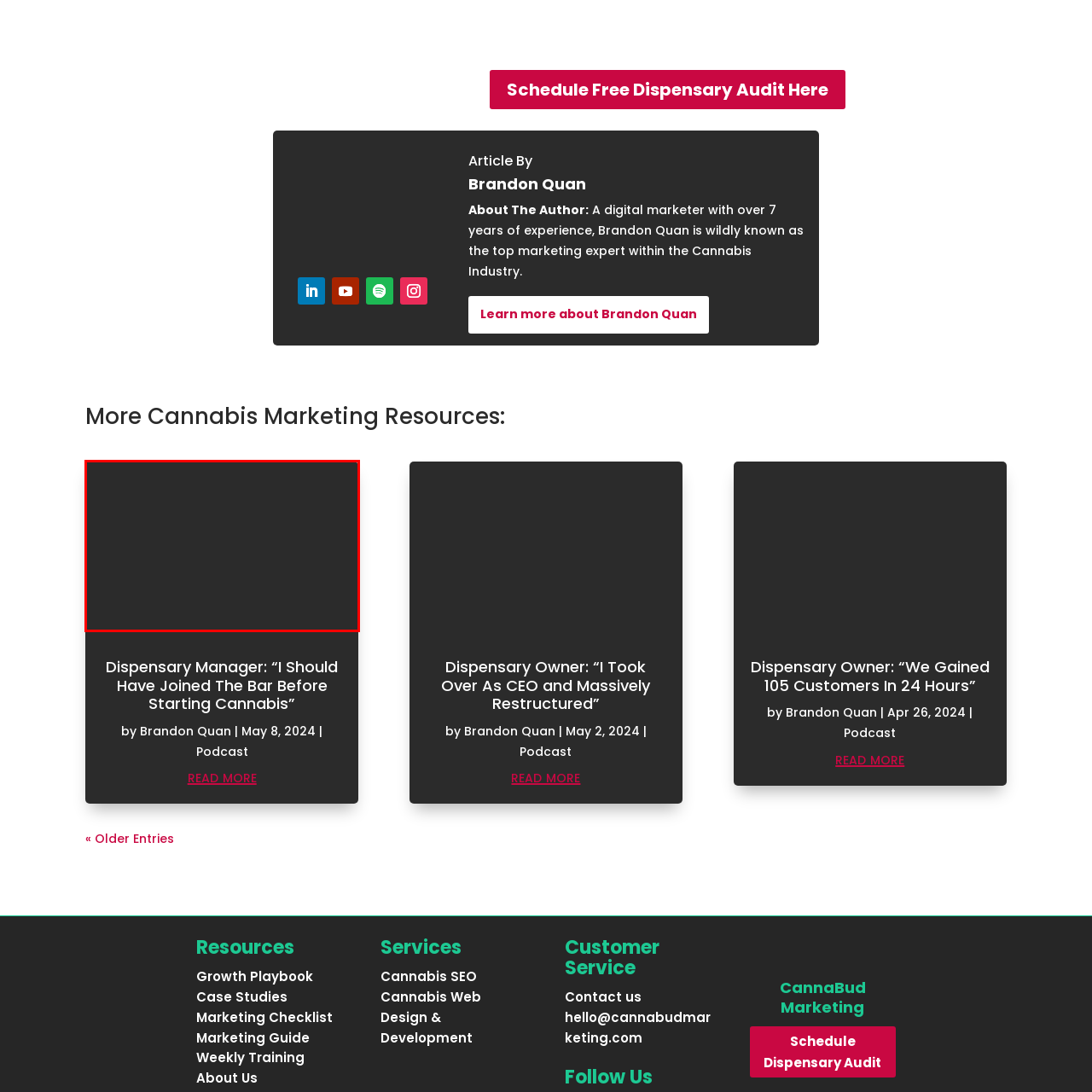What is the purpose of the image?
Review the image area surrounded by the red bounding box and give a detailed answer to the question.

The image is positioned within a contemporary website layout to enhance the user's interest in the subject and connect them visually to the content, as stated in the caption.